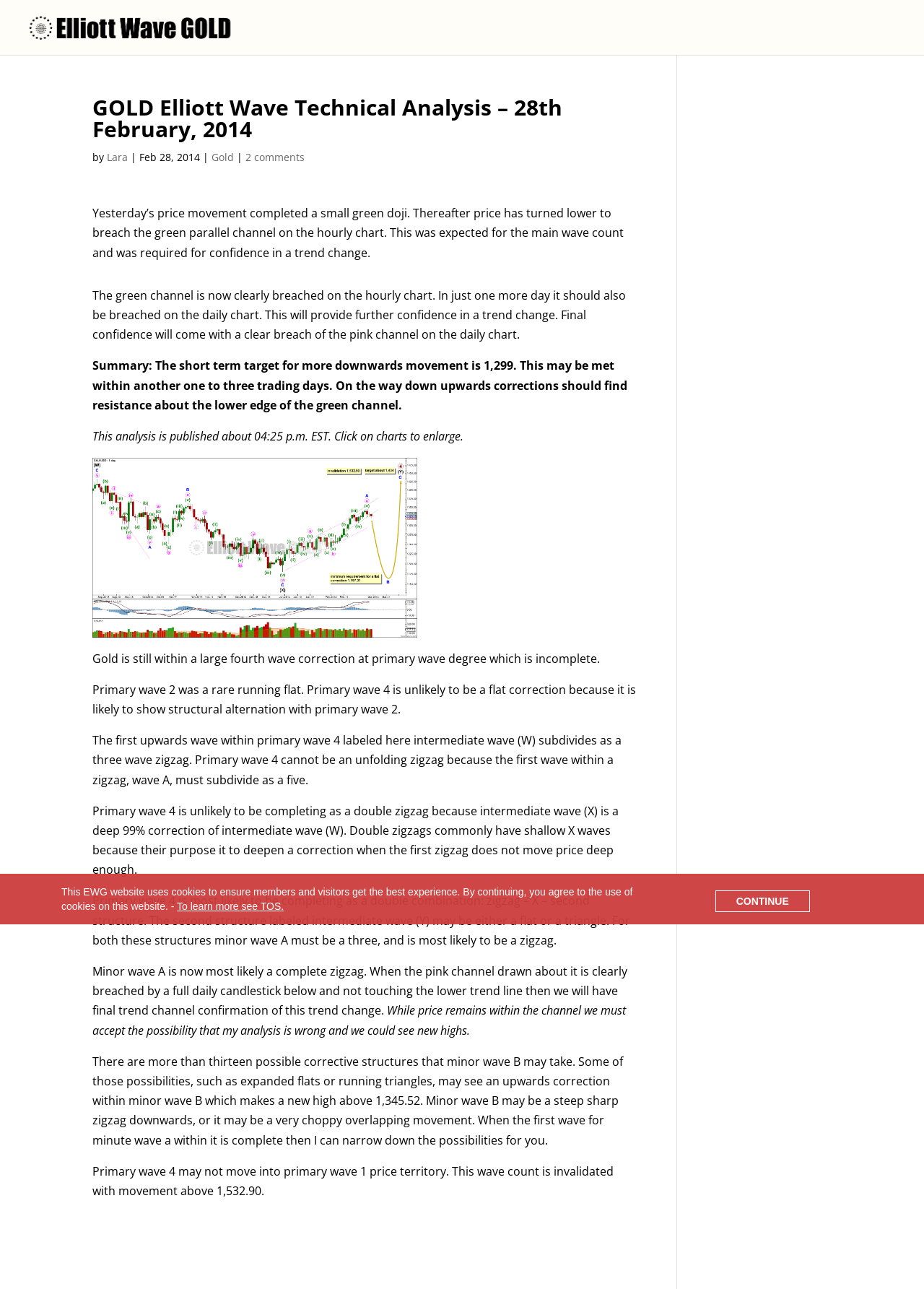What is the invalidation point for this wave count?
Refer to the image and provide a one-word or short phrase answer.

1,532.90